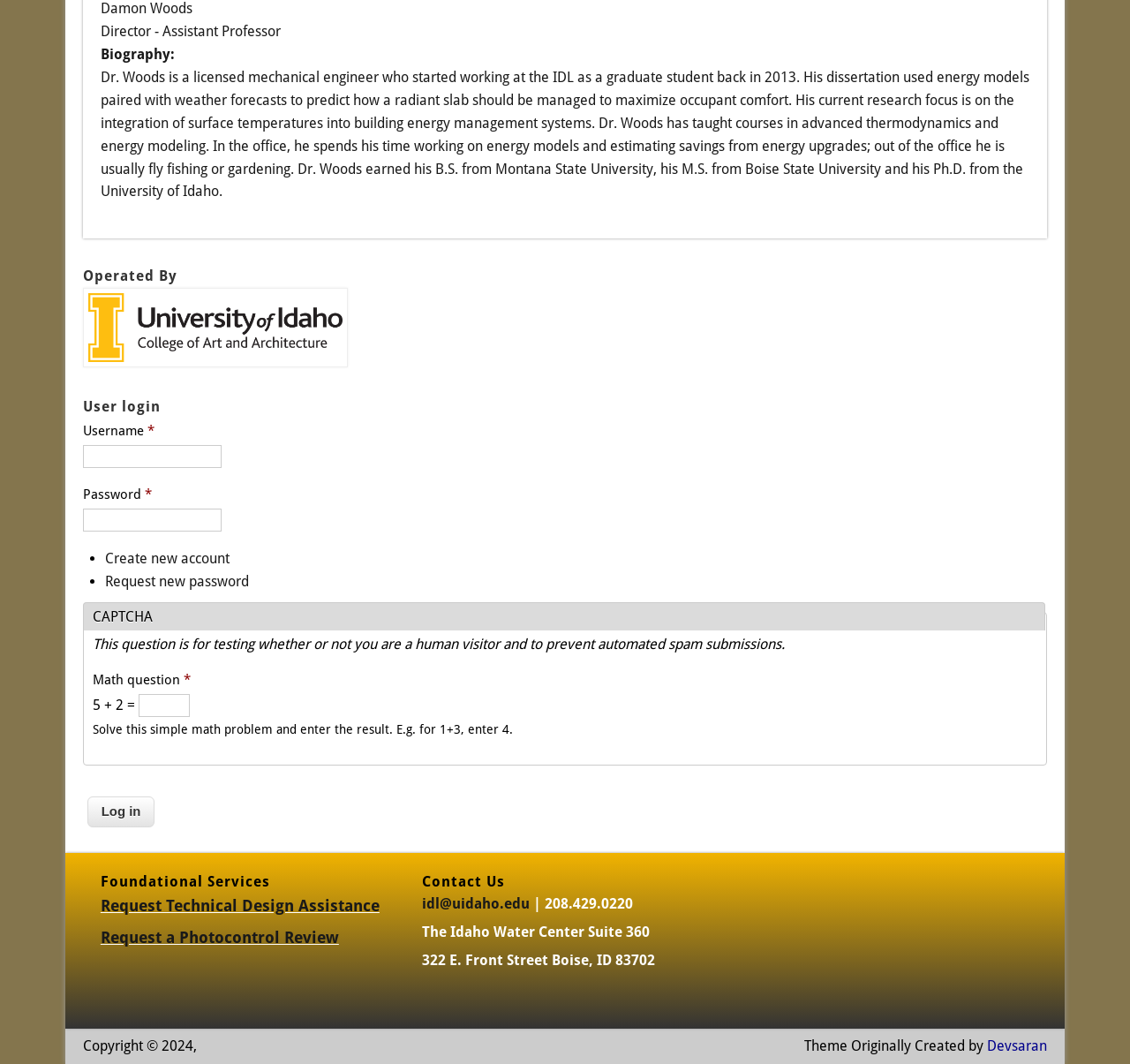What is the location of the Idaho Water Center?
Answer the question with a single word or phrase derived from the image.

322 E. Front Street Boise, ID 83702